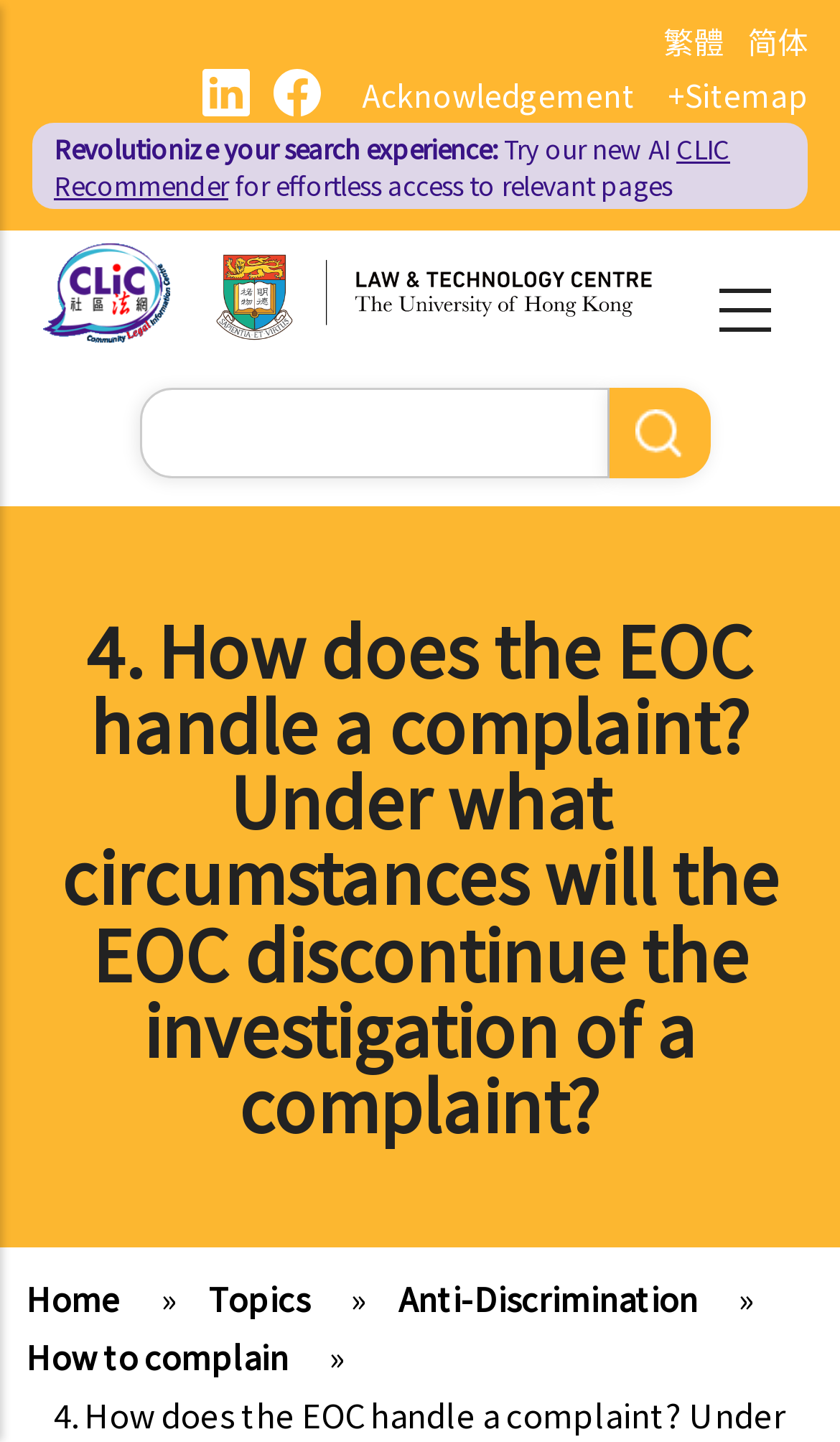Find the bounding box coordinates of the element to click in order to complete this instruction: "Search for something". The bounding box coordinates must be four float numbers between 0 and 1, denoted as [left, top, right, bottom].

[0.166, 0.269, 0.845, 0.332]